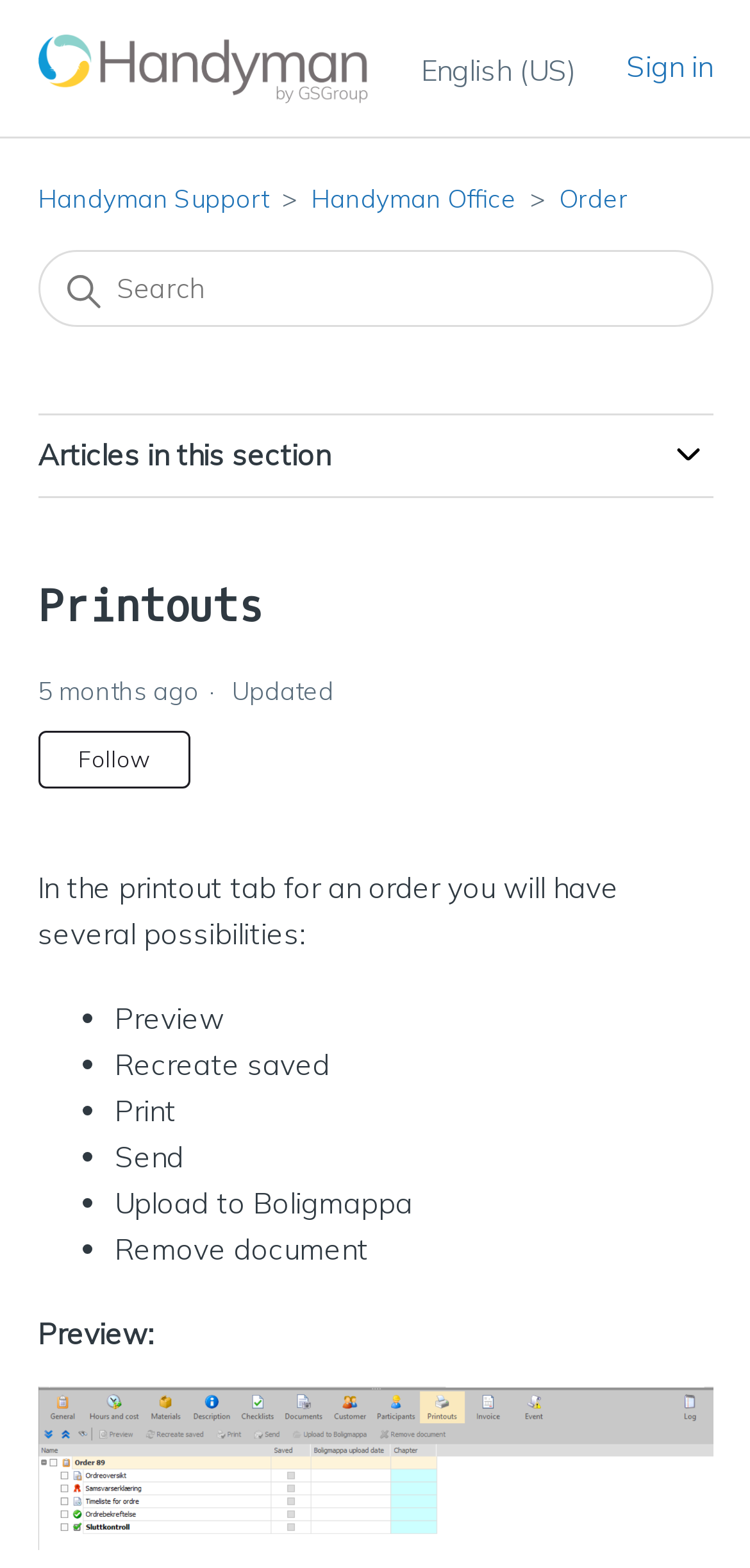Could you find the bounding box coordinates of the clickable area to complete this instruction: "Click on the 'general' category"?

None